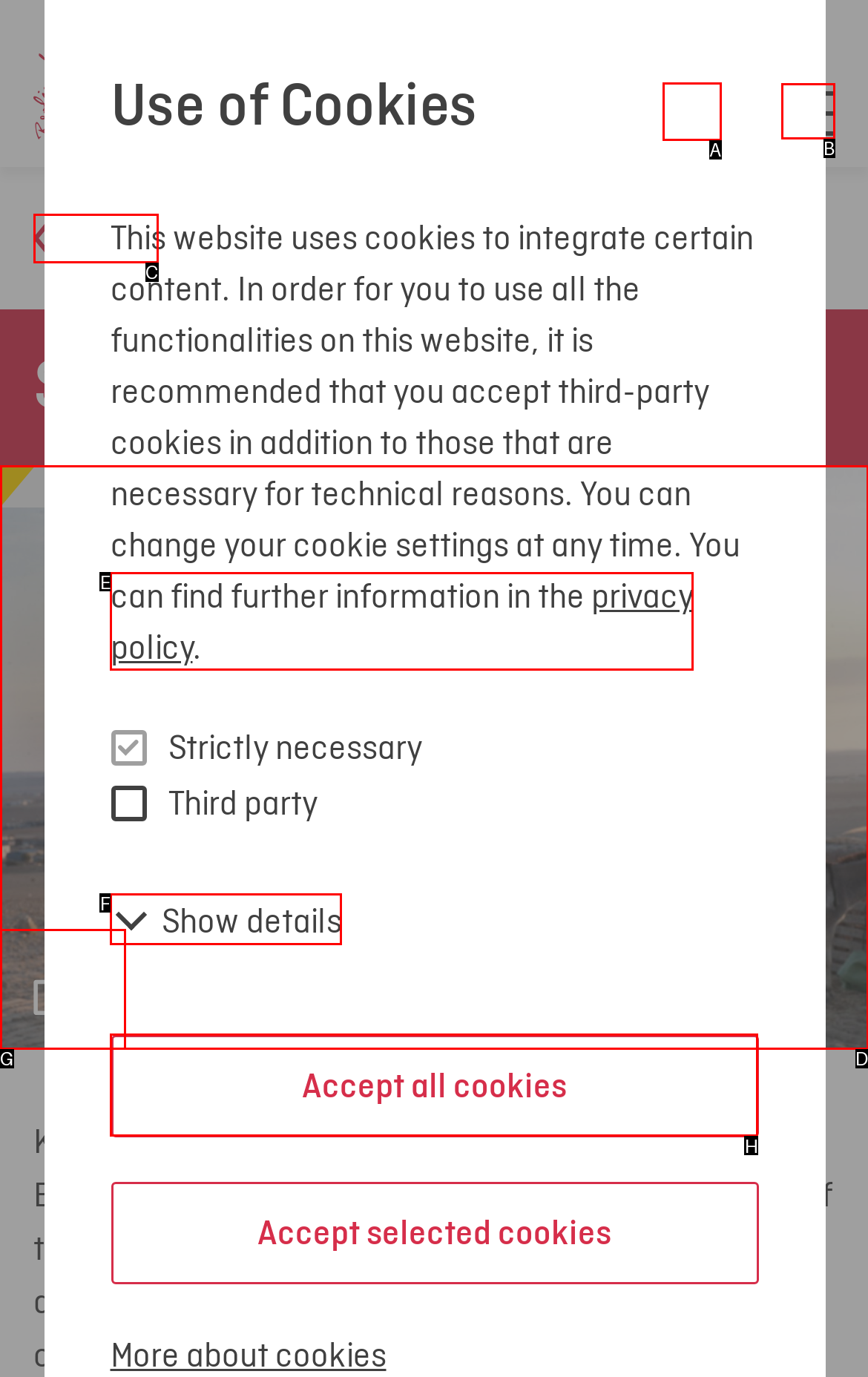Select the option I need to click to accomplish this task: login
Provide the letter of the selected choice from the given options.

A